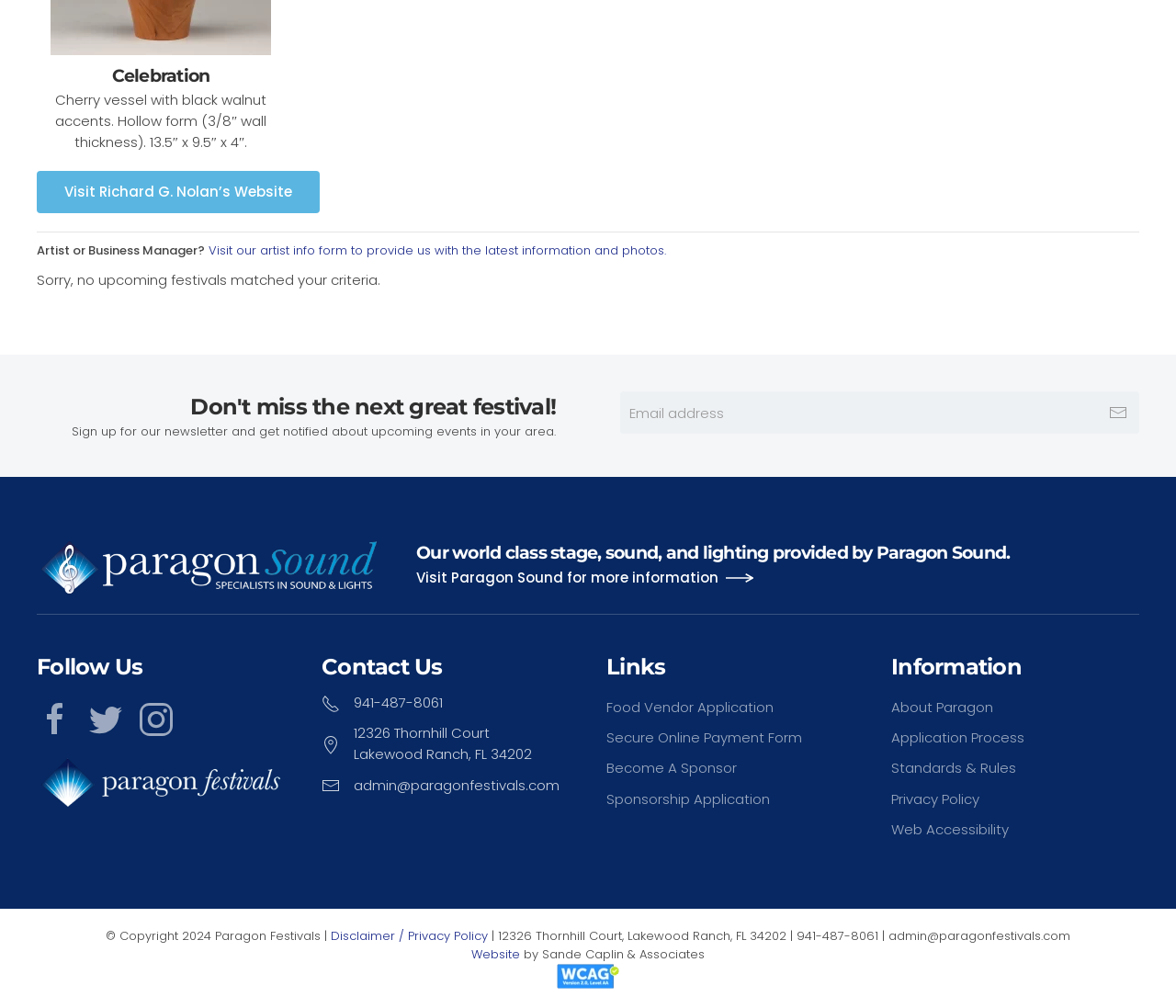Could you indicate the bounding box coordinates of the region to click in order to complete this instruction: "View Food Vendor Application".

[0.516, 0.686, 0.727, 0.717]